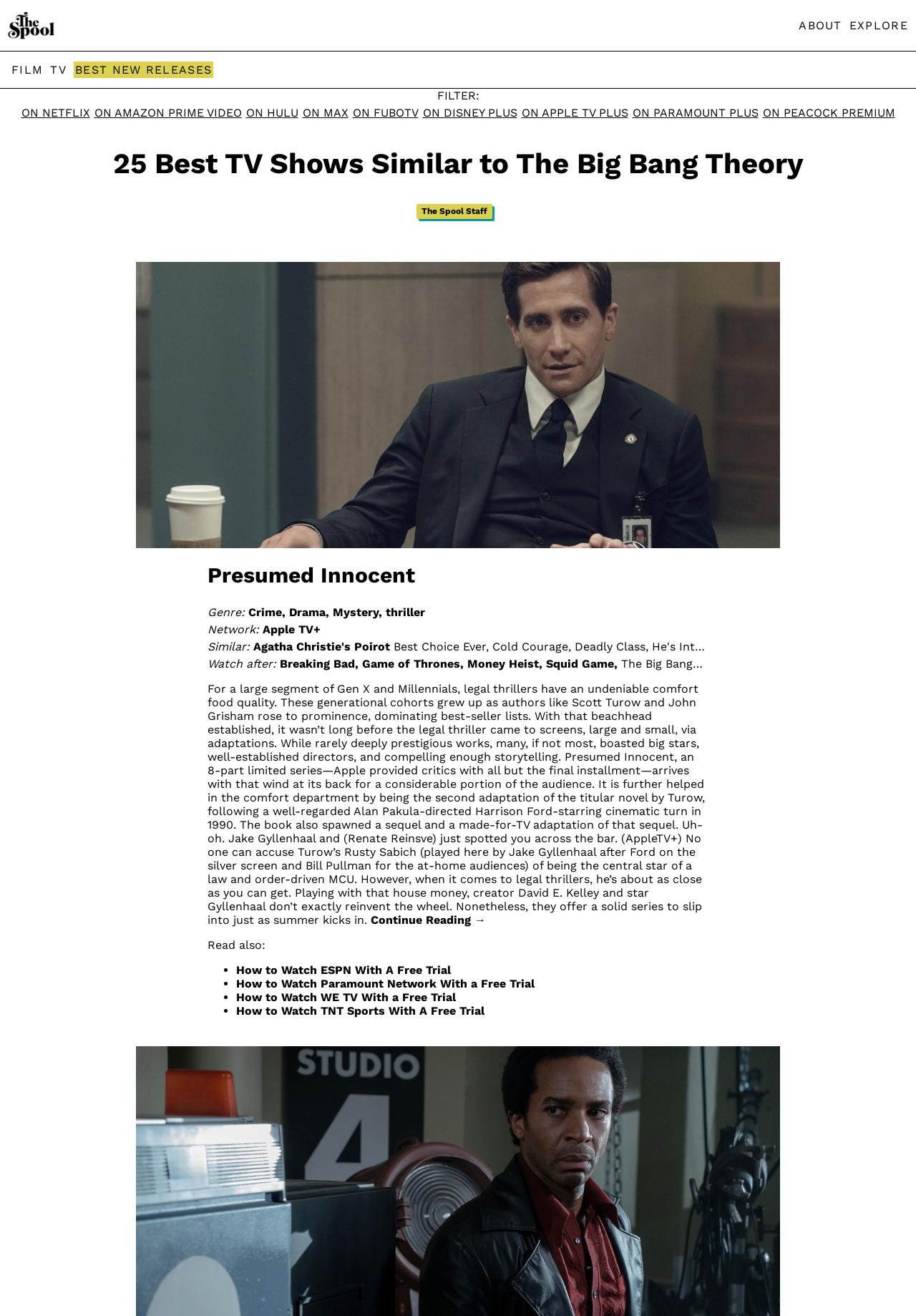Determine the bounding box coordinates of the clickable region to execute the instruction: "Click on the 'FILM' link". The coordinates should be four float numbers between 0 and 1, denoted as [left, top, right, bottom].

[0.013, 0.048, 0.047, 0.058]